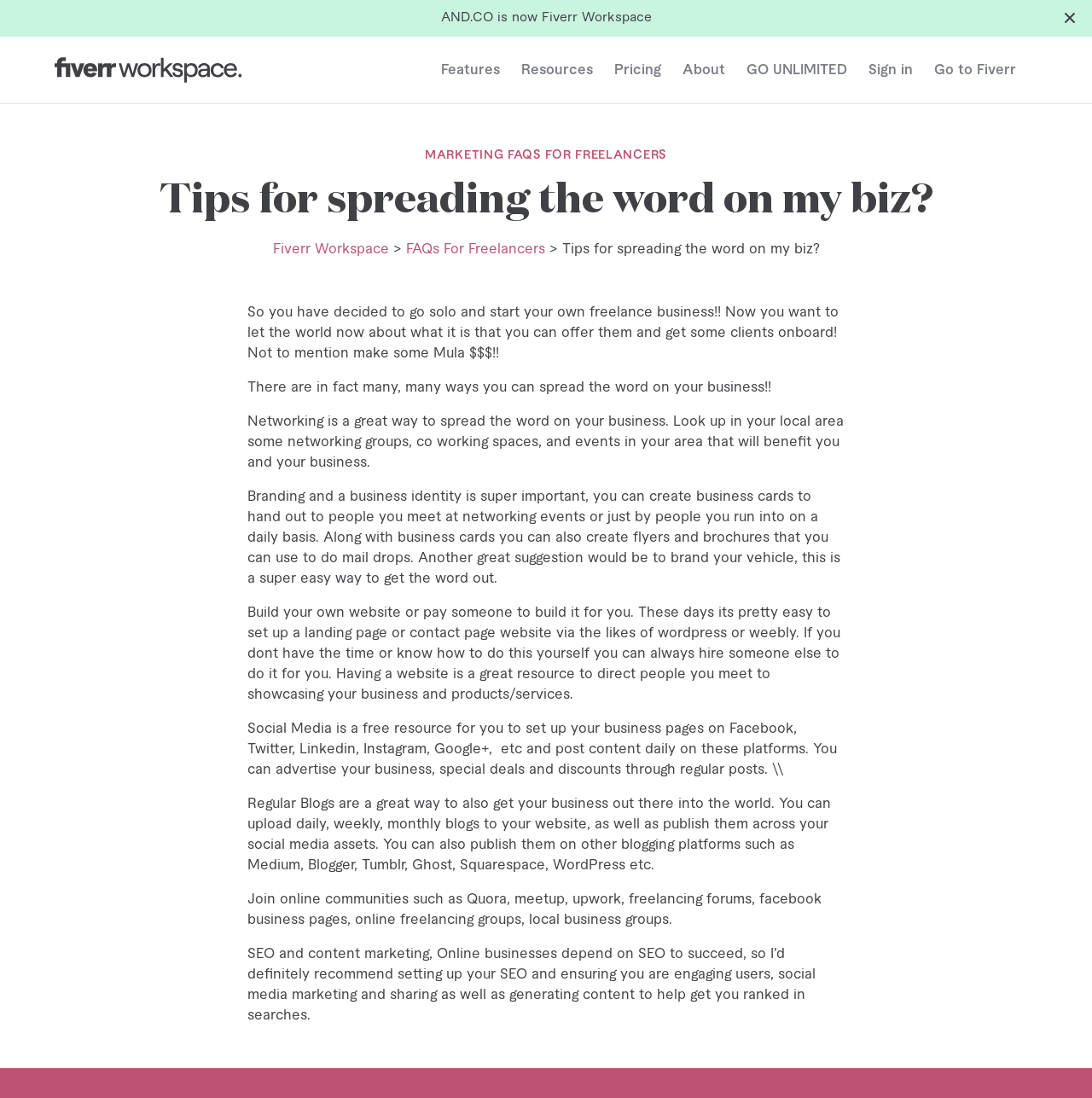Answer the question below using just one word or a short phrase: 
What is the recommended way to set up a website?

Using WordPress or Weebly